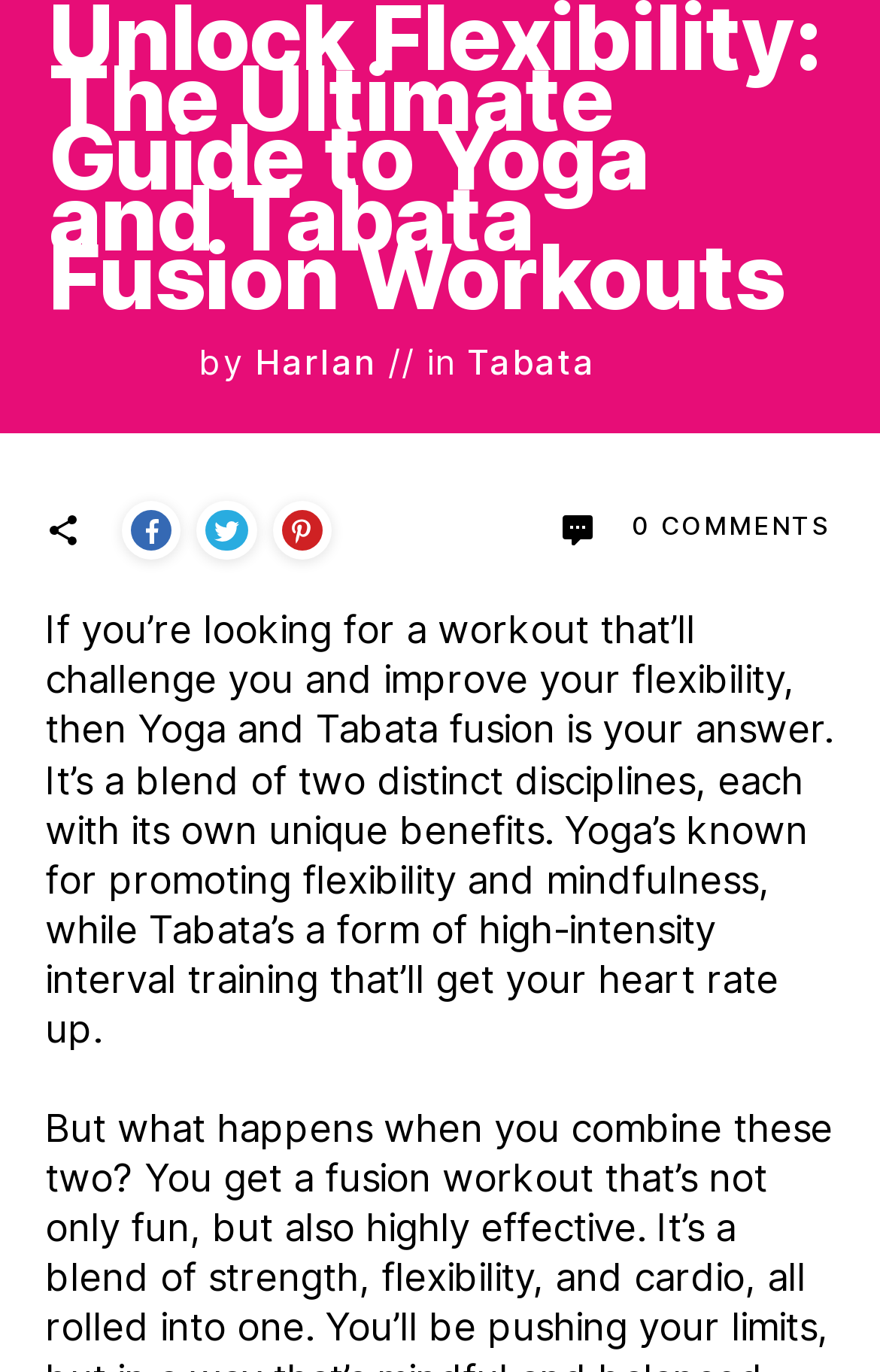Identify the bounding box of the UI element described as follows: "Tabata". Provide the coordinates as four float numbers in the range of 0 to 1 [left, top, right, bottom].

[0.531, 0.249, 0.677, 0.28]